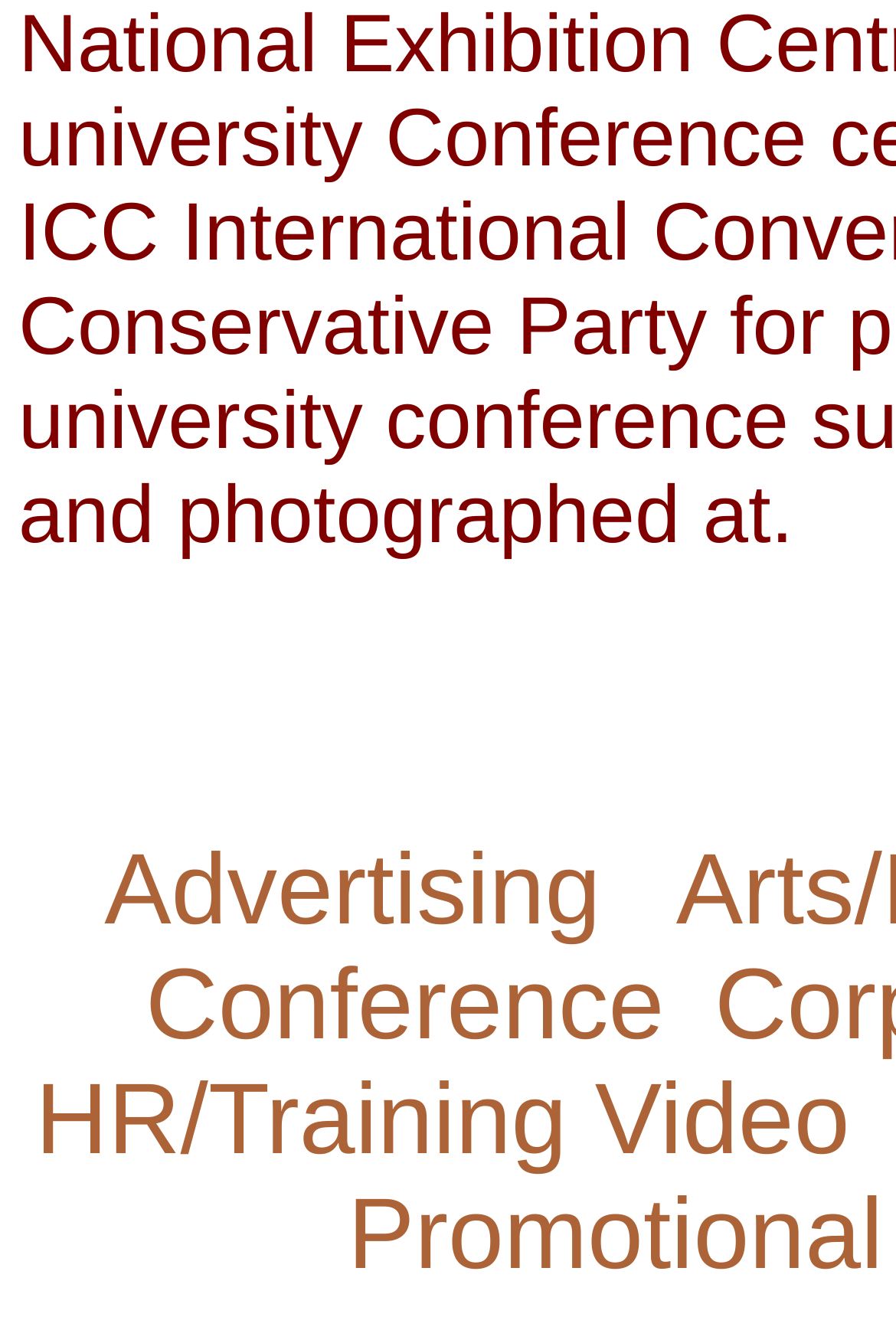What is the purpose of the link 'HR/Training Video'?
Please look at the screenshot and answer using one word or phrase.

Training